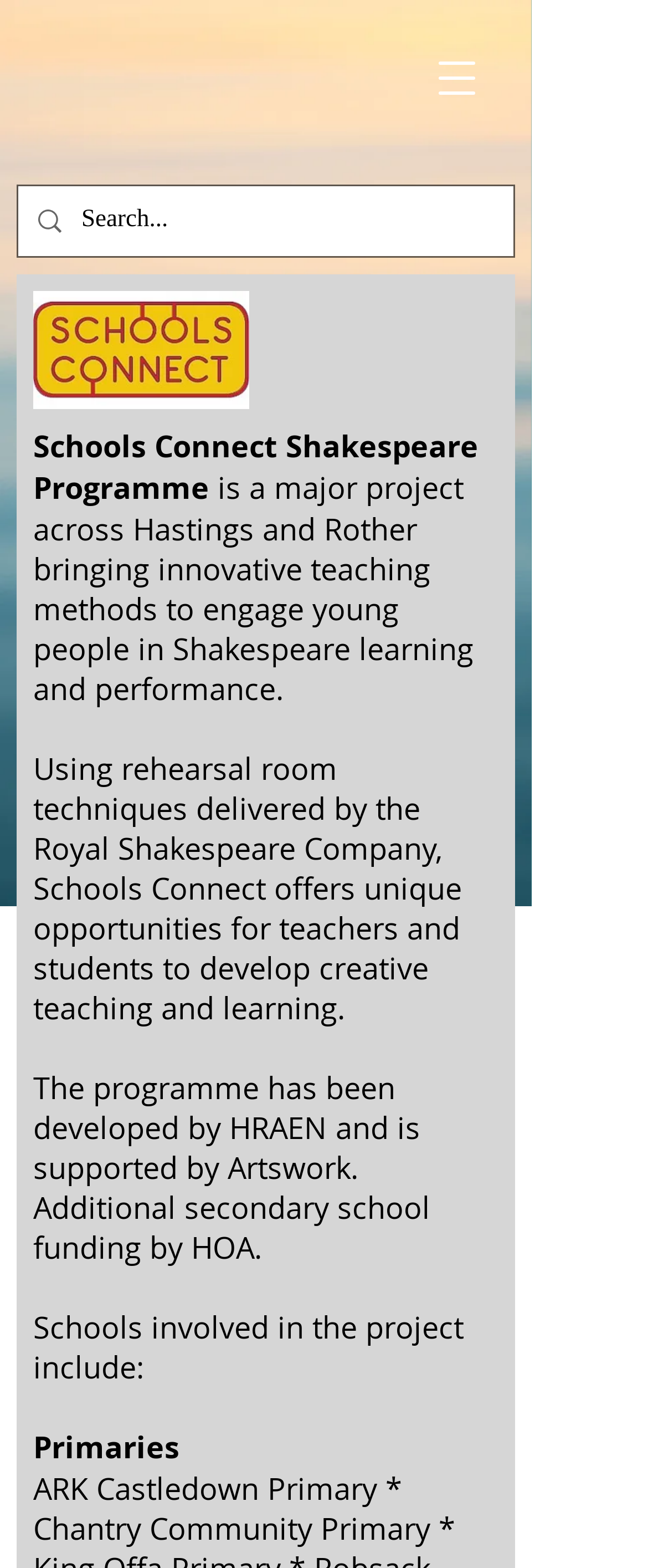From the element description aria-label="Search..." name="q" placeholder="Search...", predict the bounding box coordinates of the UI element. The coordinates must be specified in the format (top-left x, top-left y, bottom-right x, bottom-right y) and should be within the 0 to 1 range.

[0.126, 0.119, 0.695, 0.163]